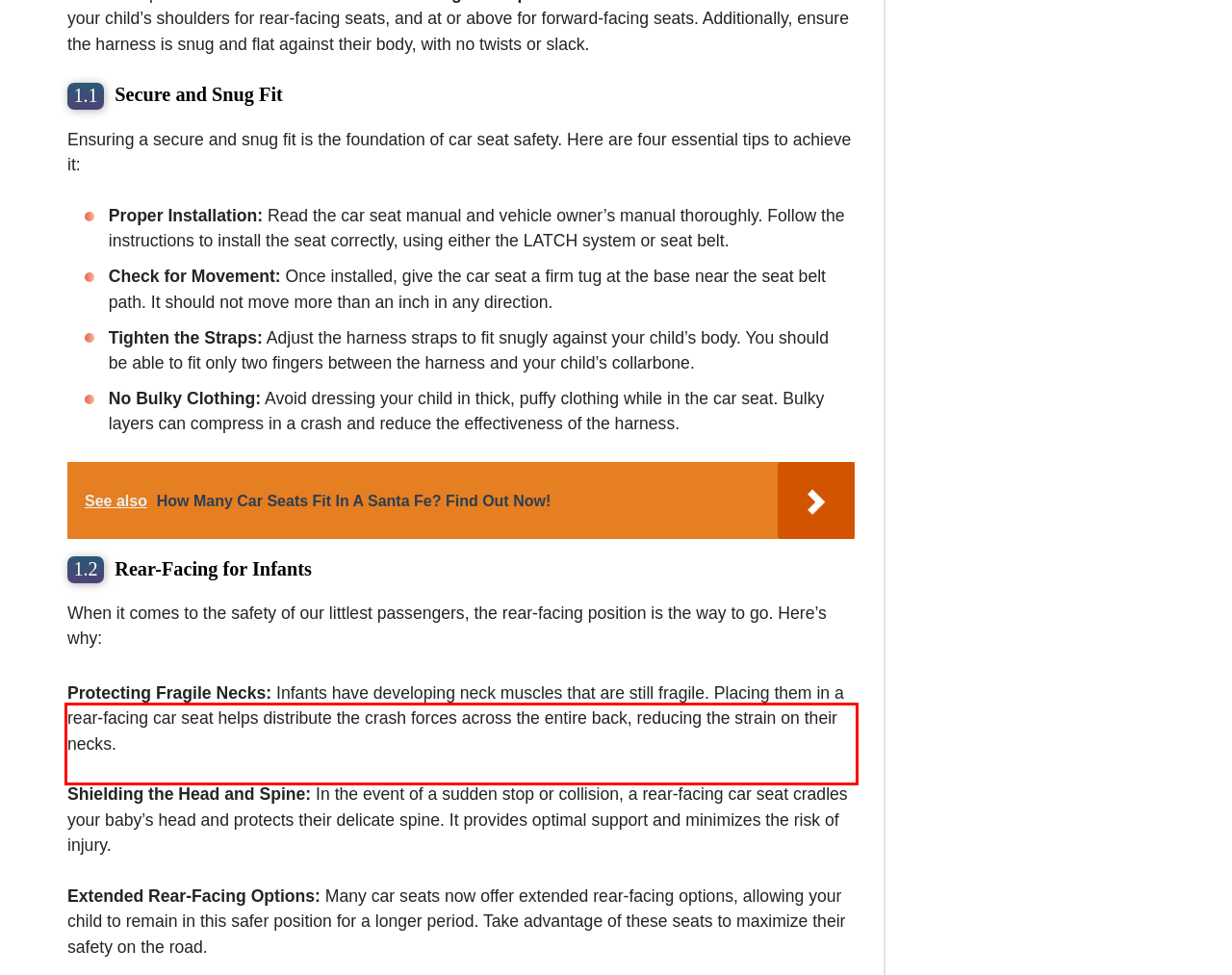Given a webpage screenshot with a red bounding box, perform OCR to read and deliver the text enclosed by the red bounding box.

Protecting Fragile Necks: Infants have developing neck muscles that are still fragile. Placing them in a rear-facing car seat helps distribute the crash forces across the entire back, reducing the strain on their necks.